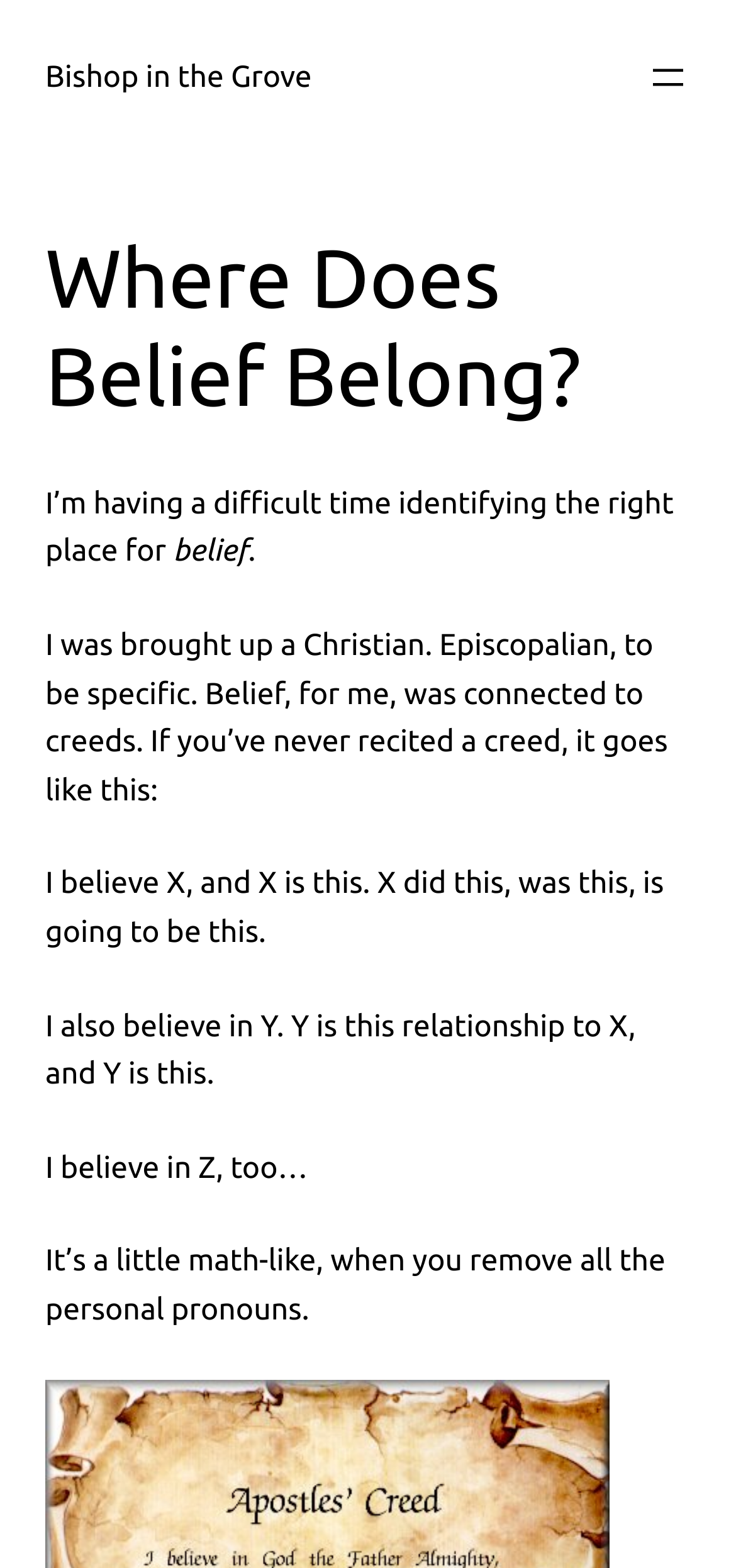Give a short answer using one word or phrase for the question:
What is the author's current struggle with?

Identifying the right place for belief